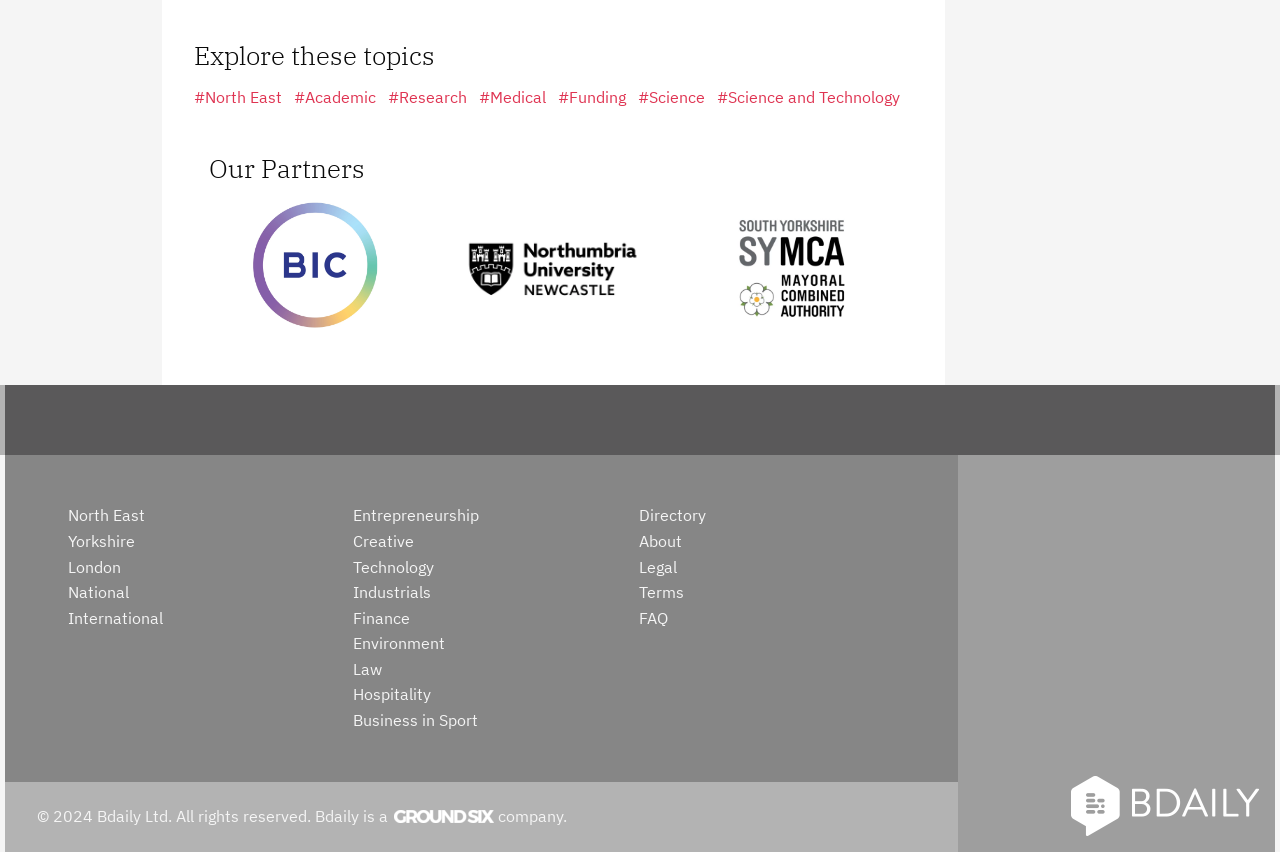Identify the bounding box for the described UI element. Provide the coordinates in (top-left x, top-left y, bottom-right x, bottom-right y) format with values ranging from 0 to 1: North East

[0.053, 0.593, 0.113, 0.617]